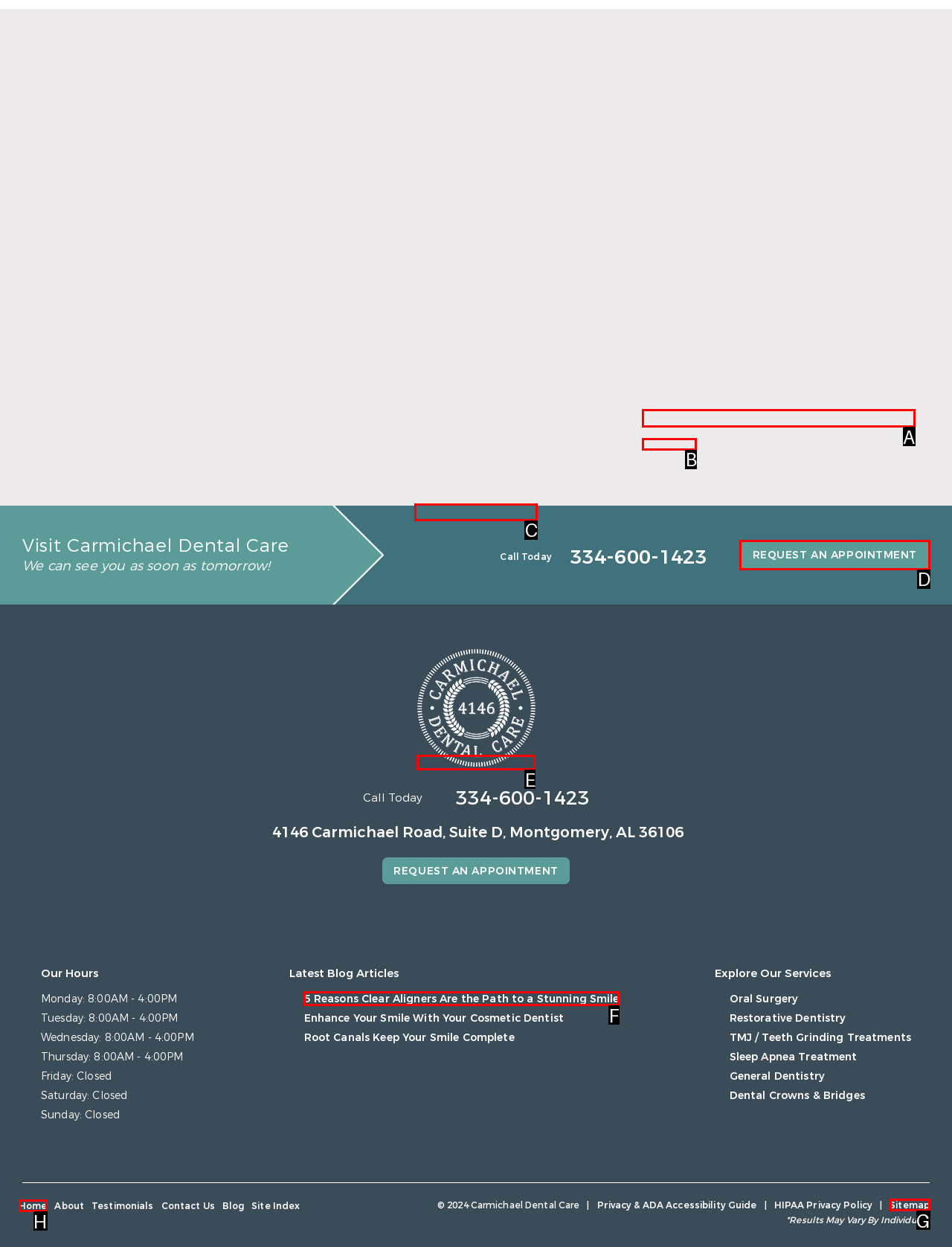Determine the letter of the element I should select to fulfill the following instruction: Request an appointment. Just provide the letter.

D